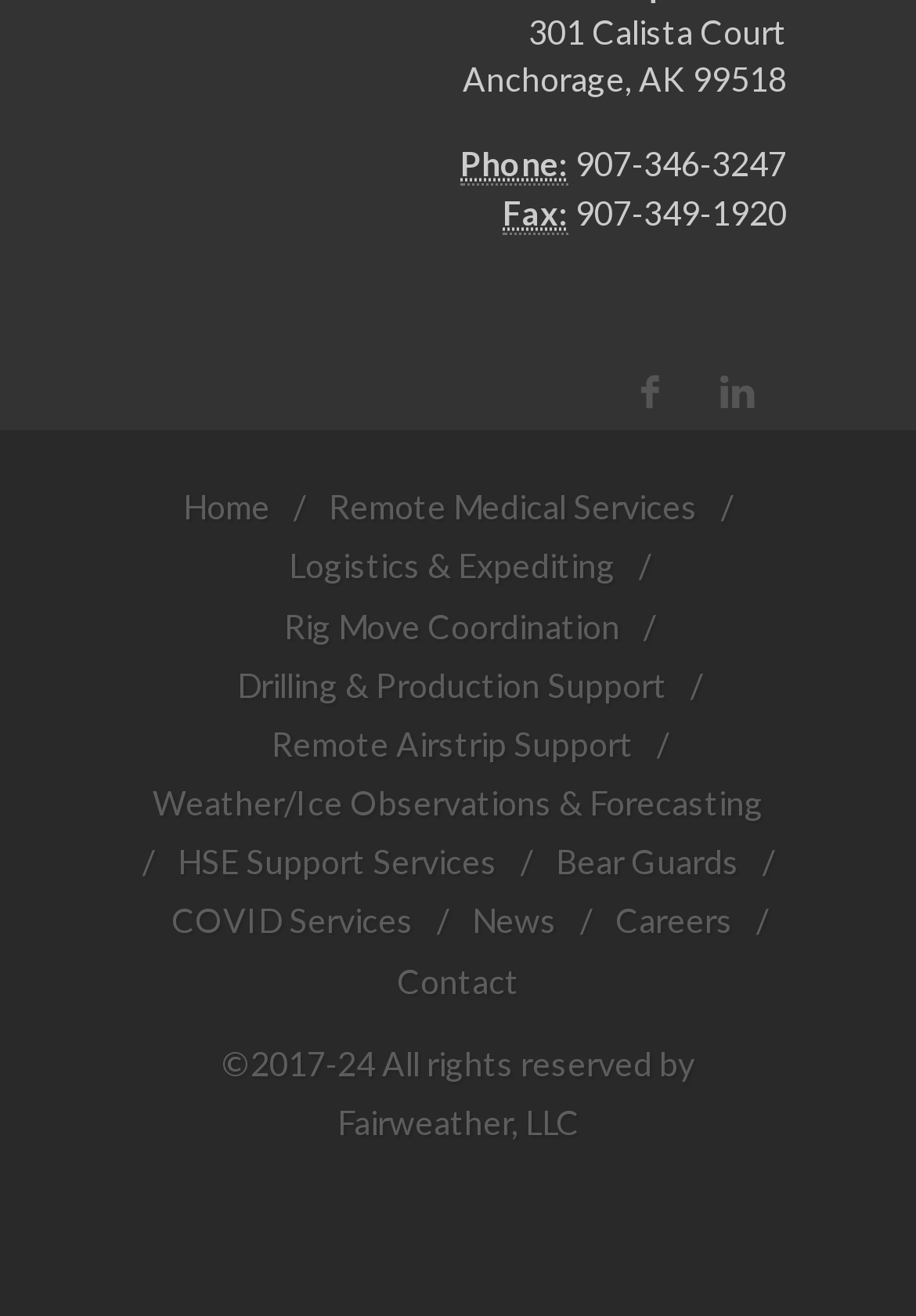Pinpoint the bounding box coordinates of the element to be clicked to execute the instruction: "Click on Home".

[0.2, 0.363, 0.295, 0.408]